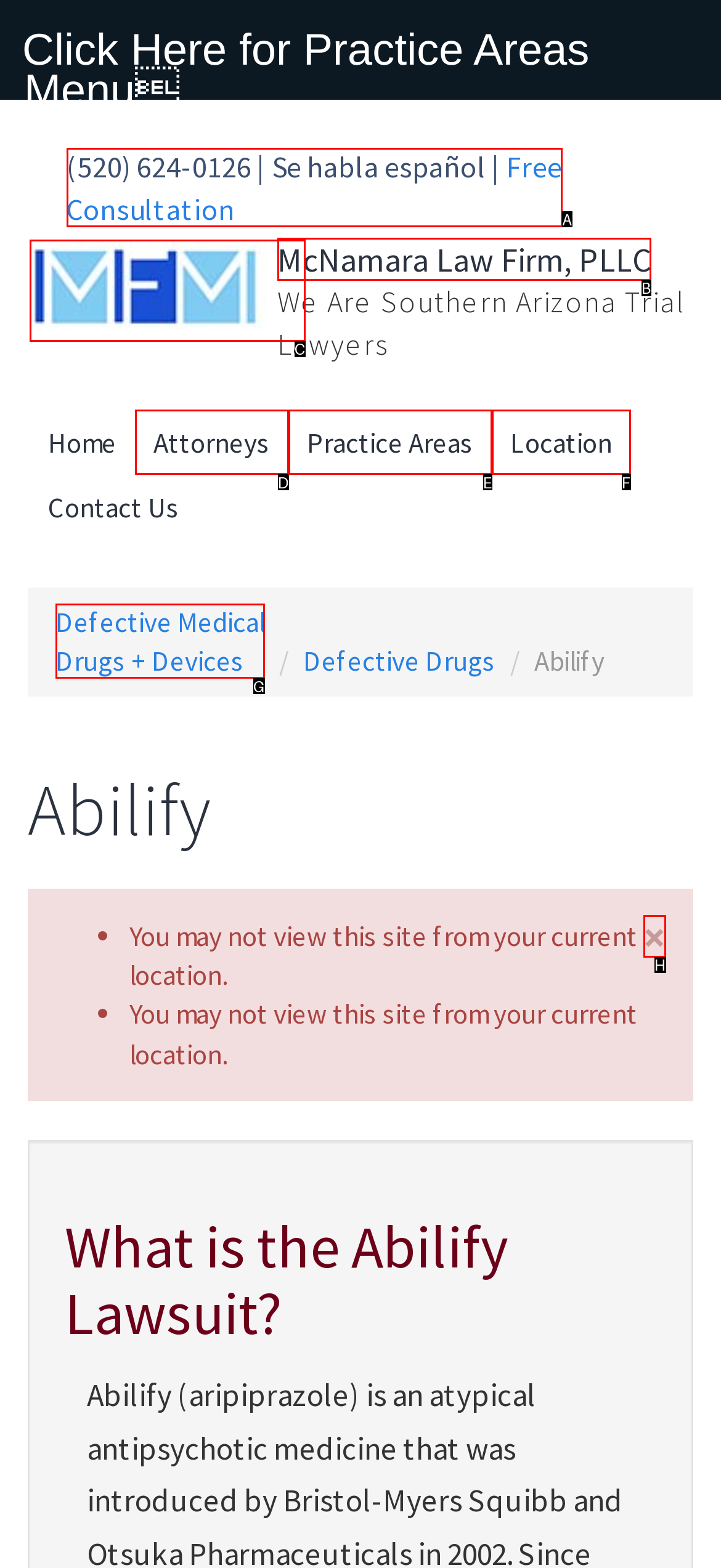Based on the description: Free Consultation, identify the matching HTML element. Reply with the letter of the correct option directly.

A